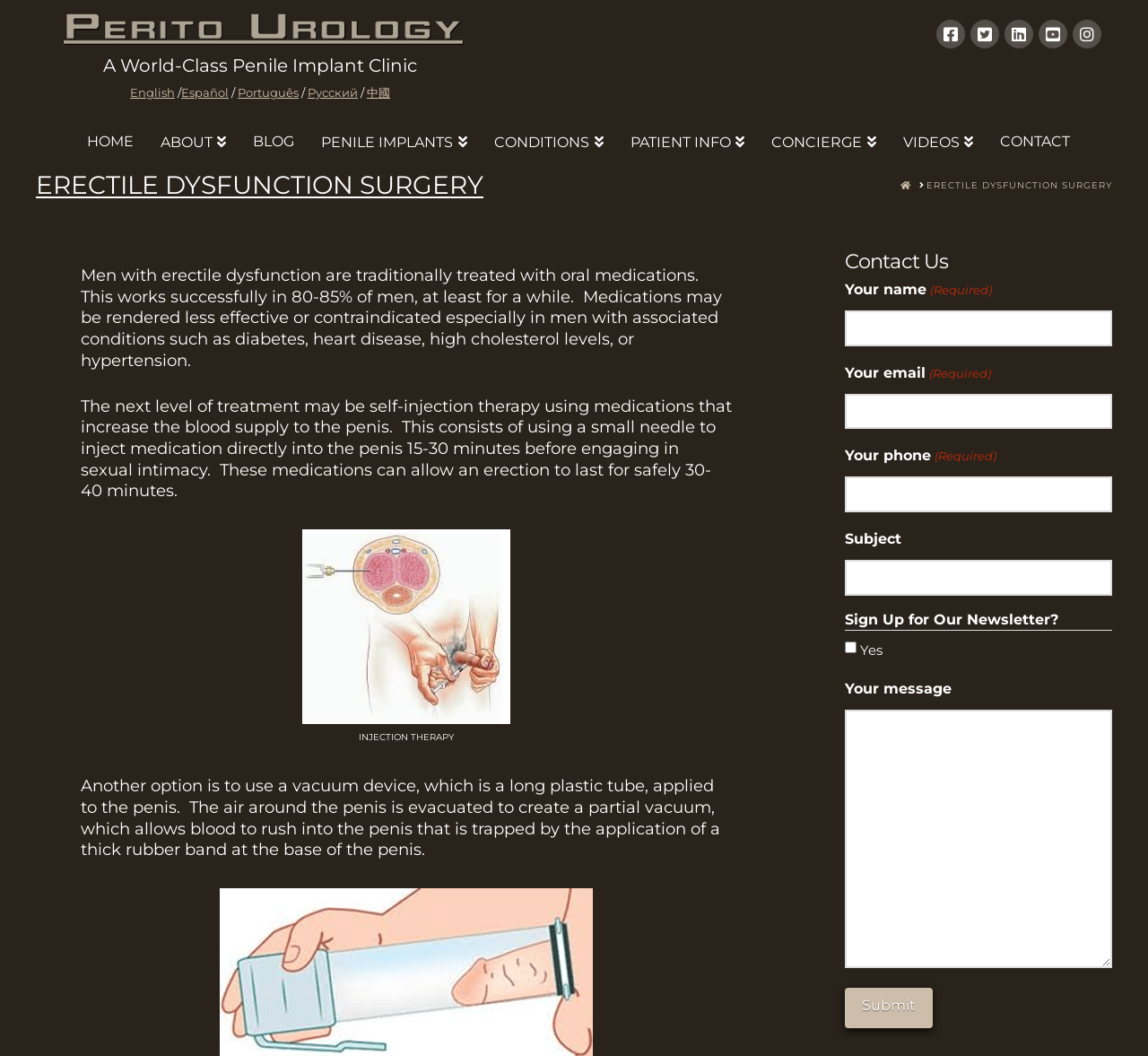Answer the question with a brief word or phrase:
What is the percentage of men who respond successfully to oral medications?

80-85%